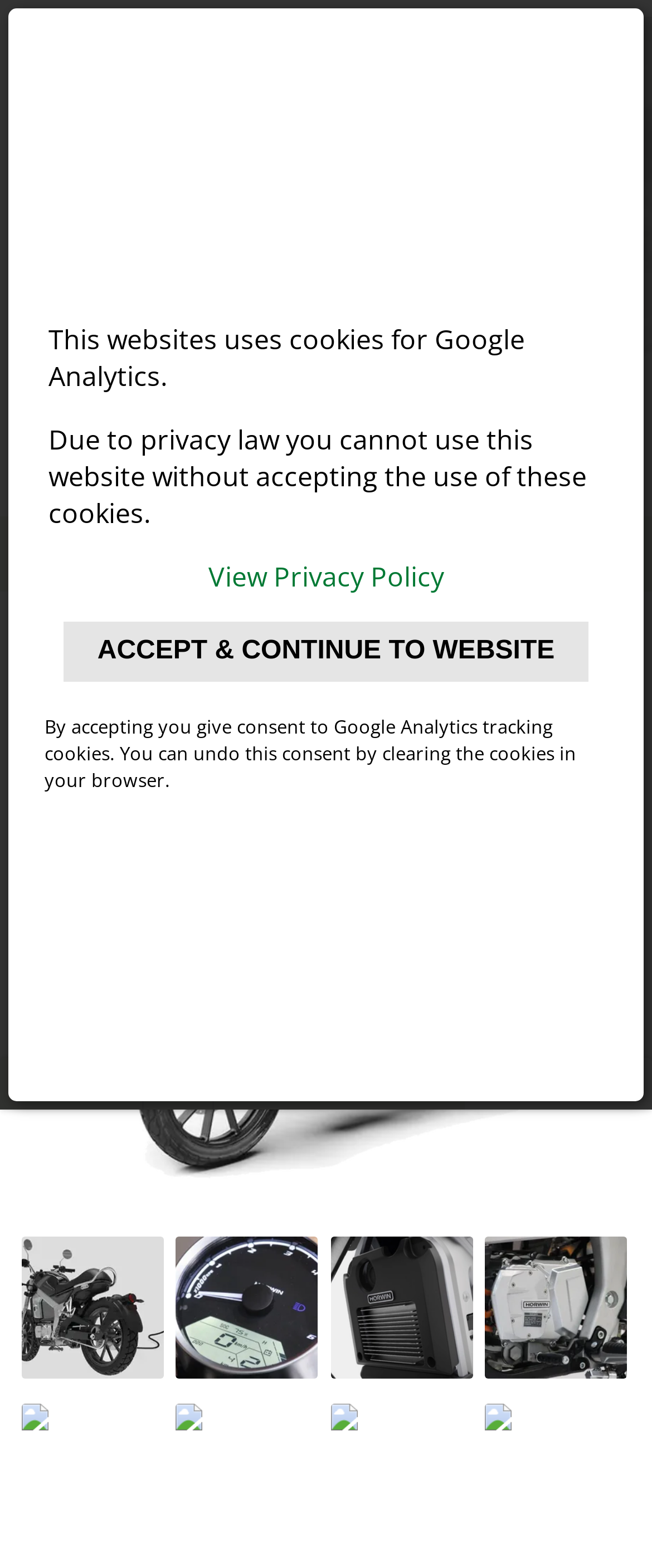What is the name of the electric moped?
From the screenshot, supply a one-word or short-phrase answer.

Horwin CR6